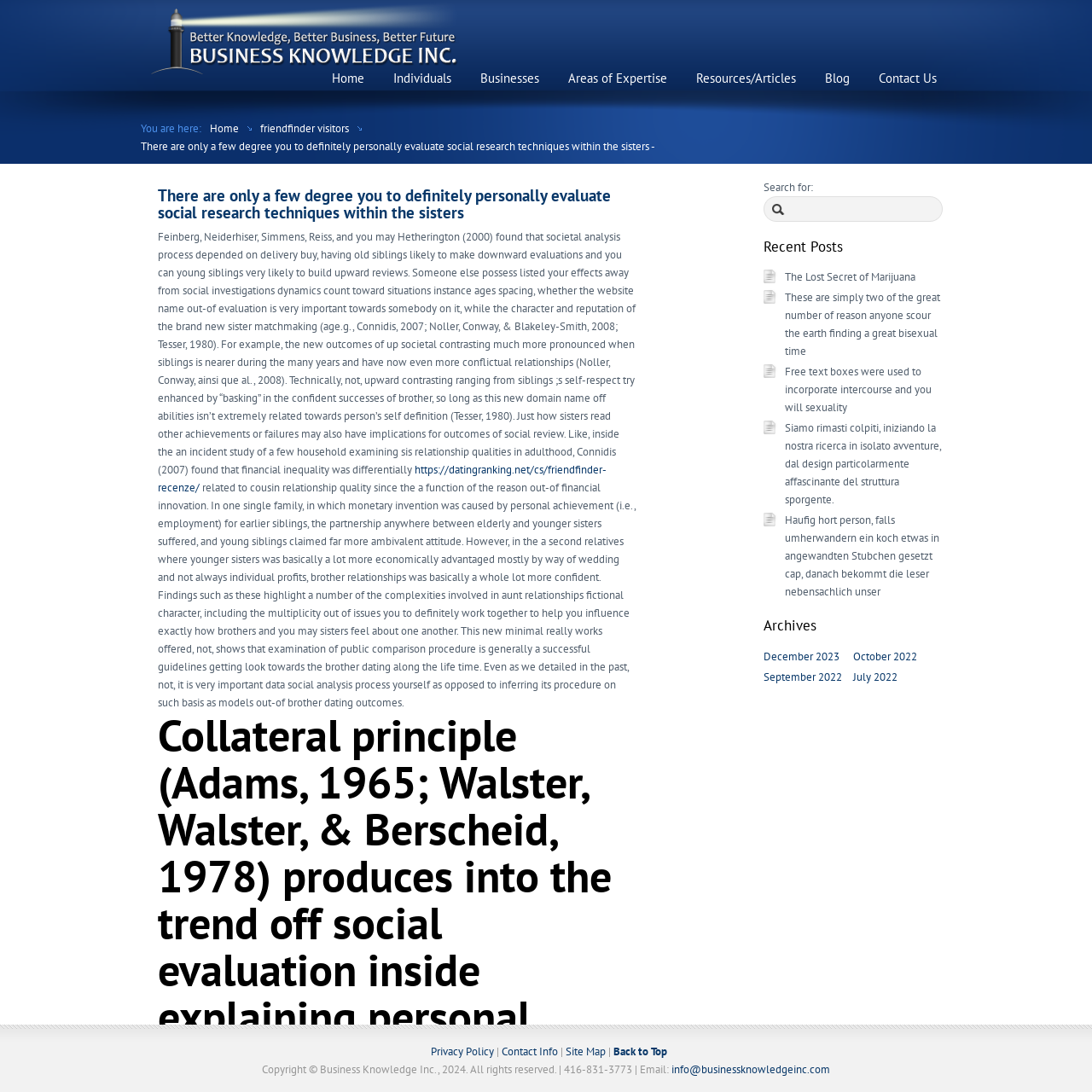Please specify the bounding box coordinates of the region to click in order to perform the following instruction: "View the 'Archives'".

[0.699, 0.566, 0.863, 0.58]